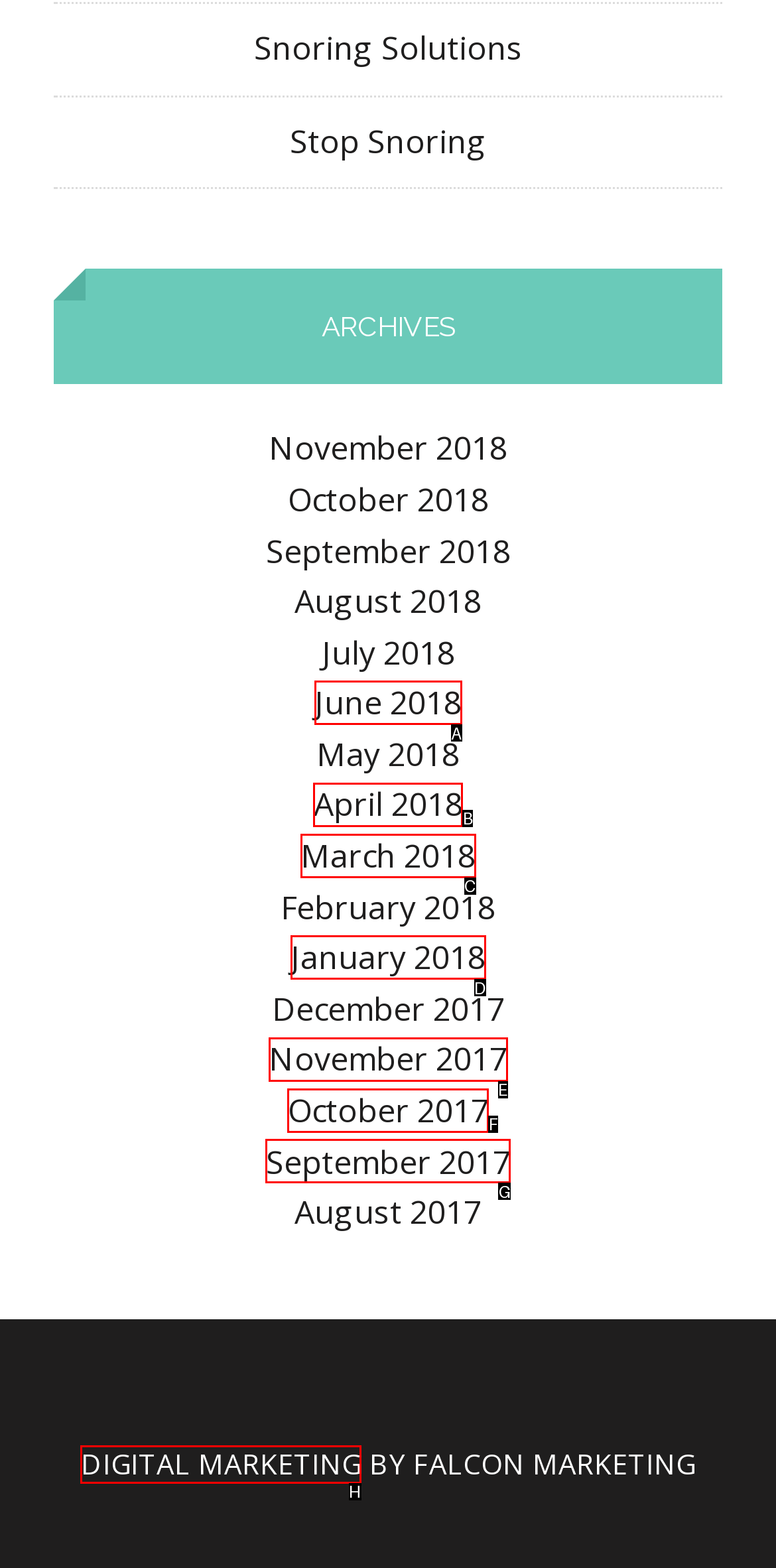Choose the HTML element that should be clicked to achieve this task: Learn about digital marketing
Respond with the letter of the correct choice.

H